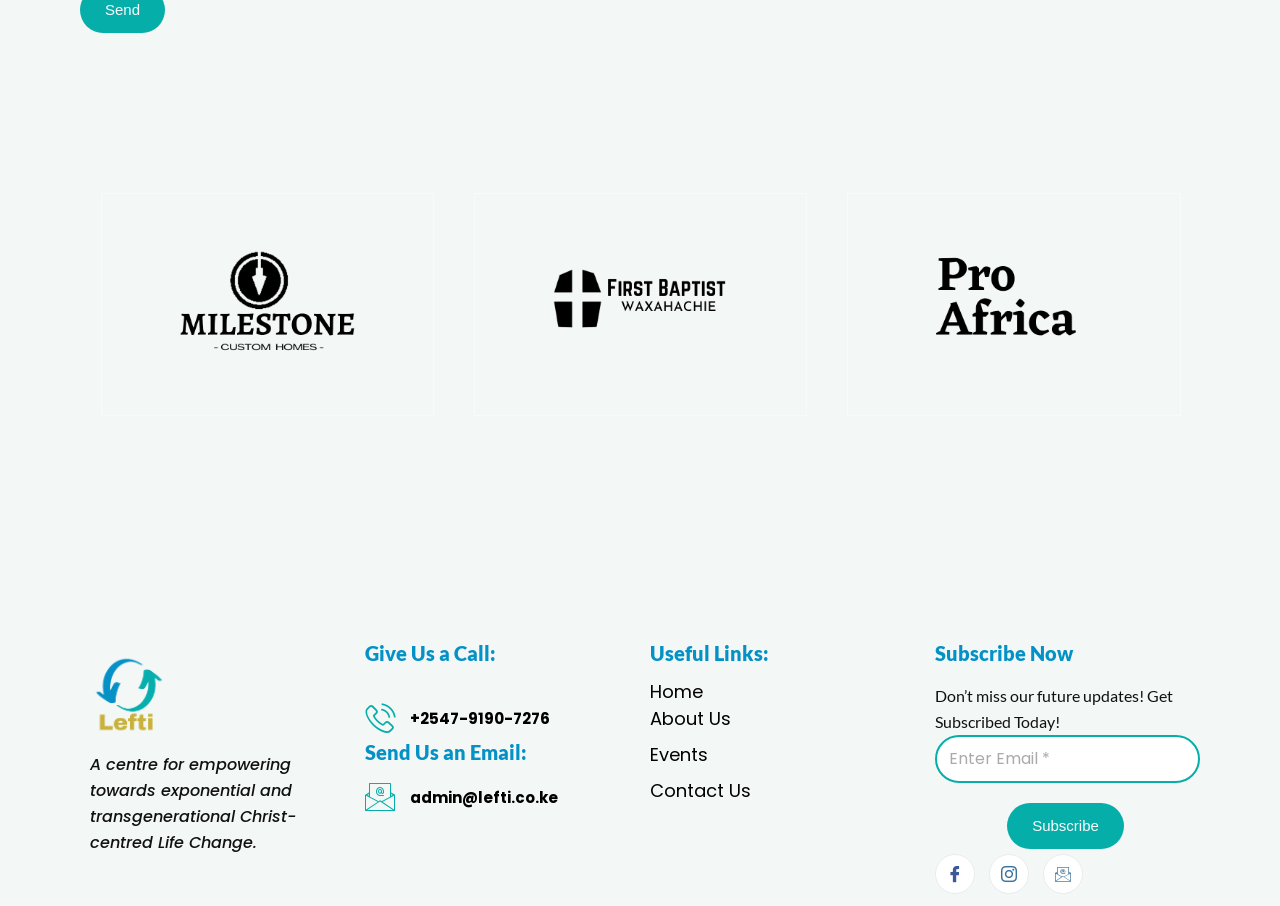Pinpoint the bounding box coordinates of the element to be clicked to execute the instruction: "Visit the 'About Us' page".

[0.508, 0.779, 0.571, 0.807]